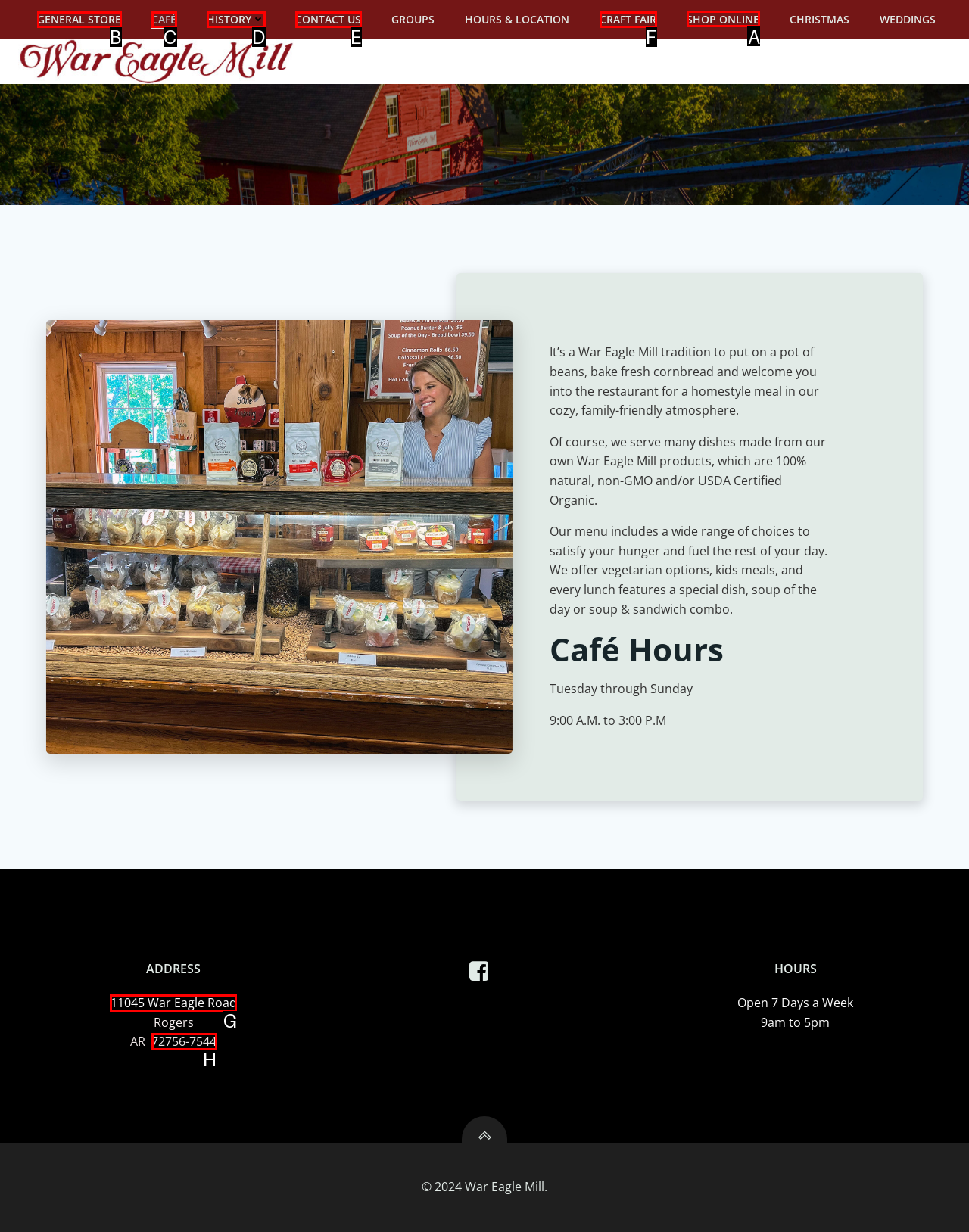Select the letter of the UI element that matches this task: Follow Rashpal Photography on Instagram
Provide the answer as the letter of the correct choice.

None